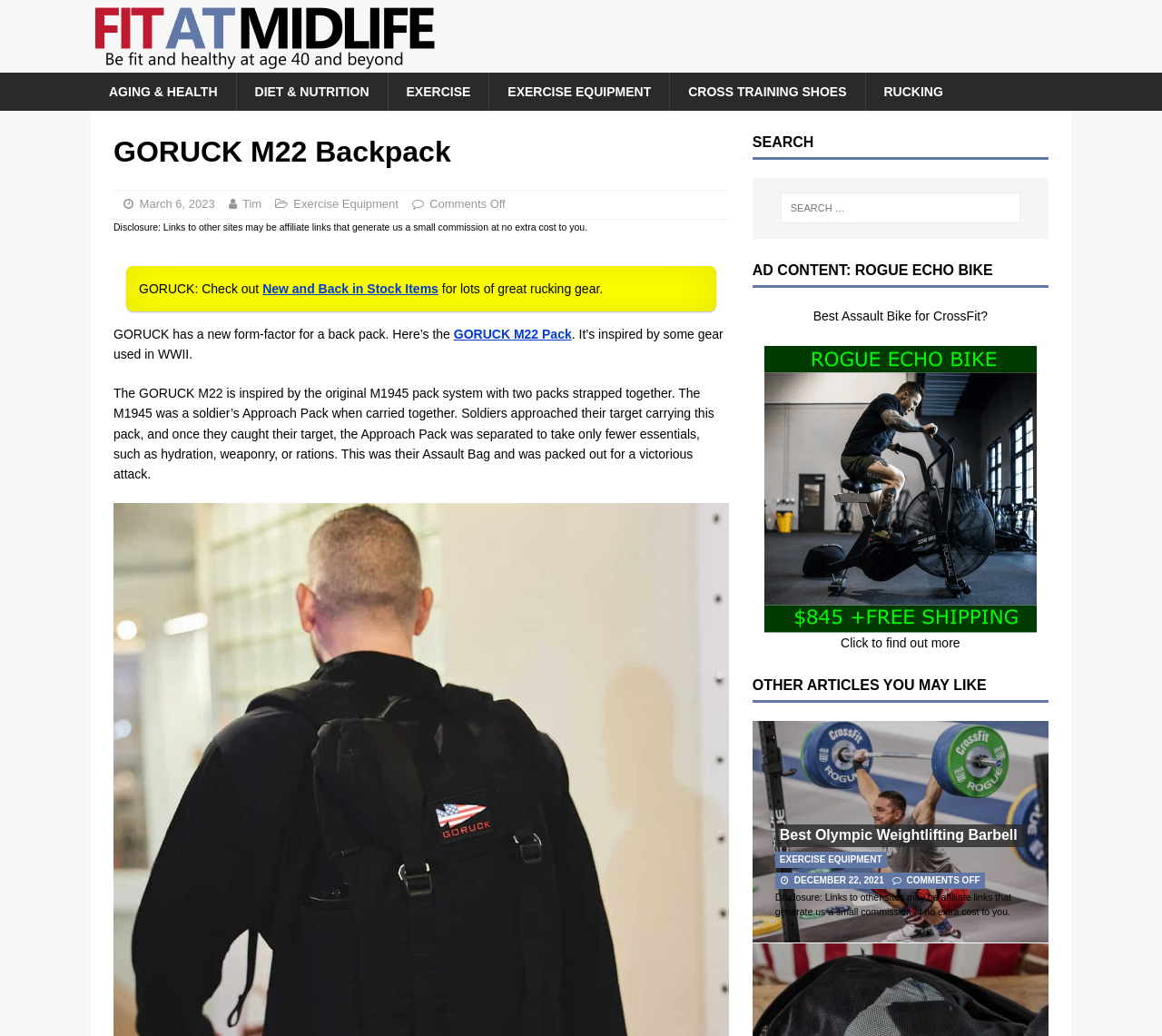Please locate the bounding box coordinates of the element that needs to be clicked to achieve the following instruction: "Click on the 'GORUCK M22 Pack' link". The coordinates should be four float numbers between 0 and 1, i.e., [left, top, right, bottom].

[0.39, 0.315, 0.492, 0.33]